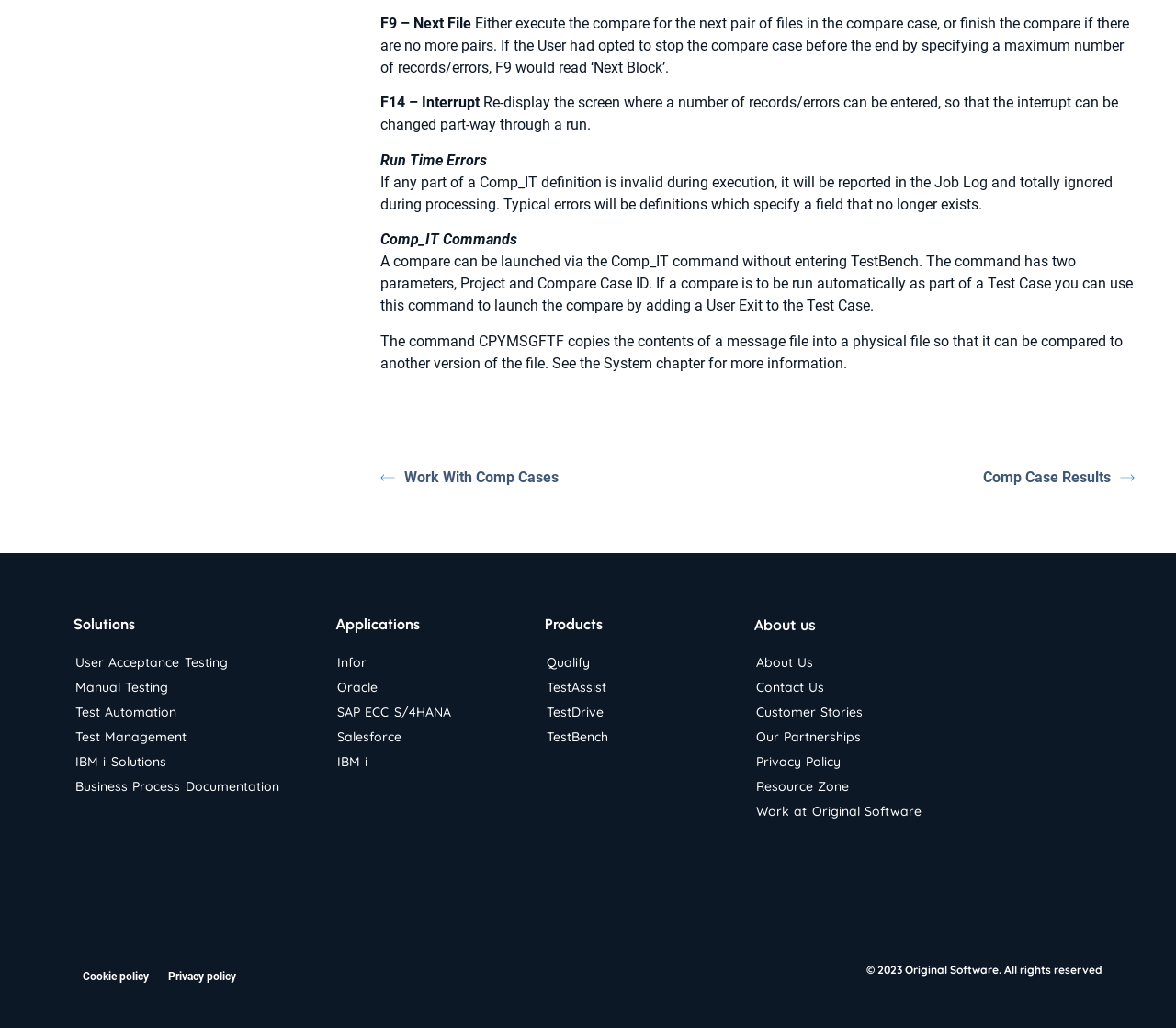Determine the bounding box coordinates of the clickable element to achieve the following action: 'Read the blog'. Provide the coordinates as four float values between 0 and 1, formatted as [left, top, right, bottom].

None